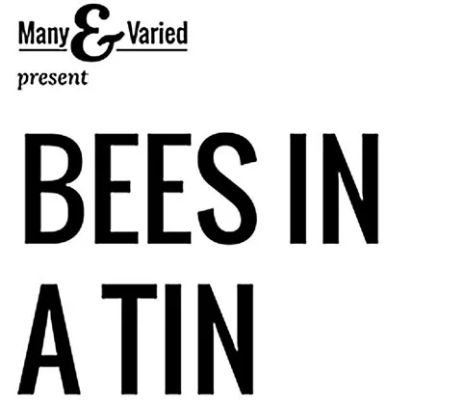What is the likely theme of the event?
Please answer the question as detailed as possible.

The clean and modern aesthetic, along with the sense of creativity and invitation, suggests that the event or project is likely centered around collaboration and unique expressions of creativity, possibly related to an artistic or experimental endeavor.